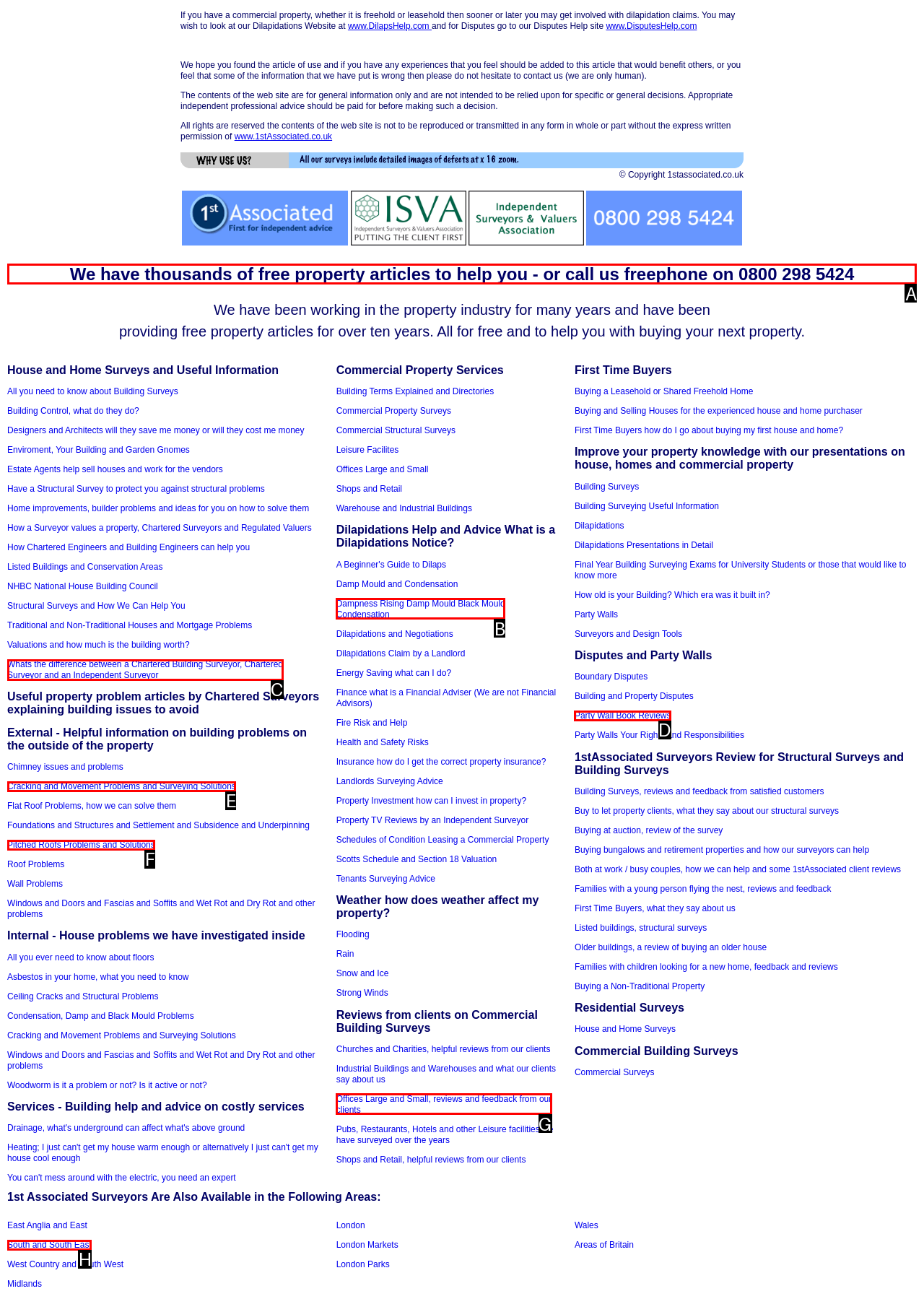Please indicate which HTML element to click in order to fulfill the following task: Call the freephone number for property articles Respond with the letter of the chosen option.

A